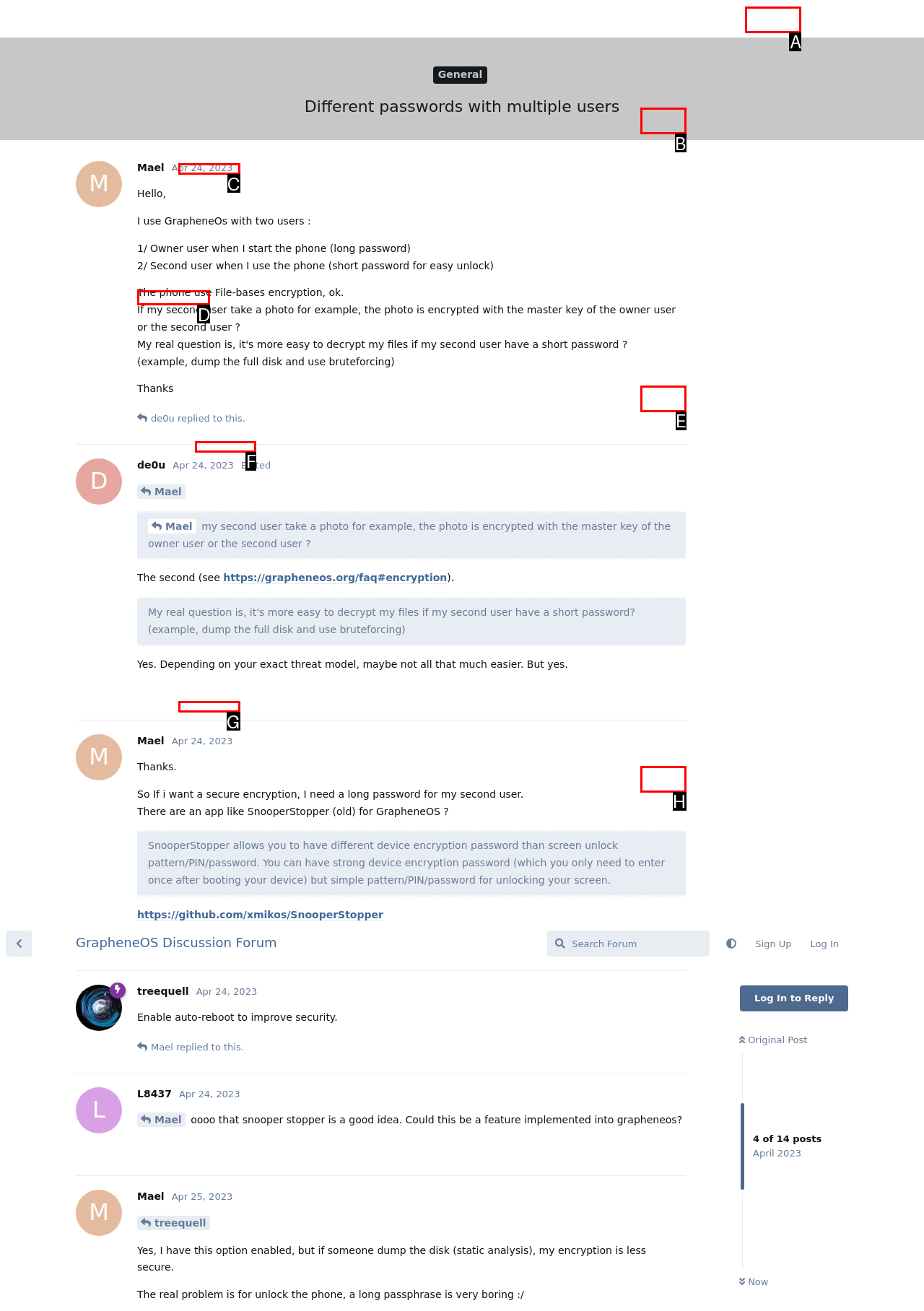Tell me which one HTML element I should click to complete the following instruction: Sign Up
Answer with the option's letter from the given choices directly.

A